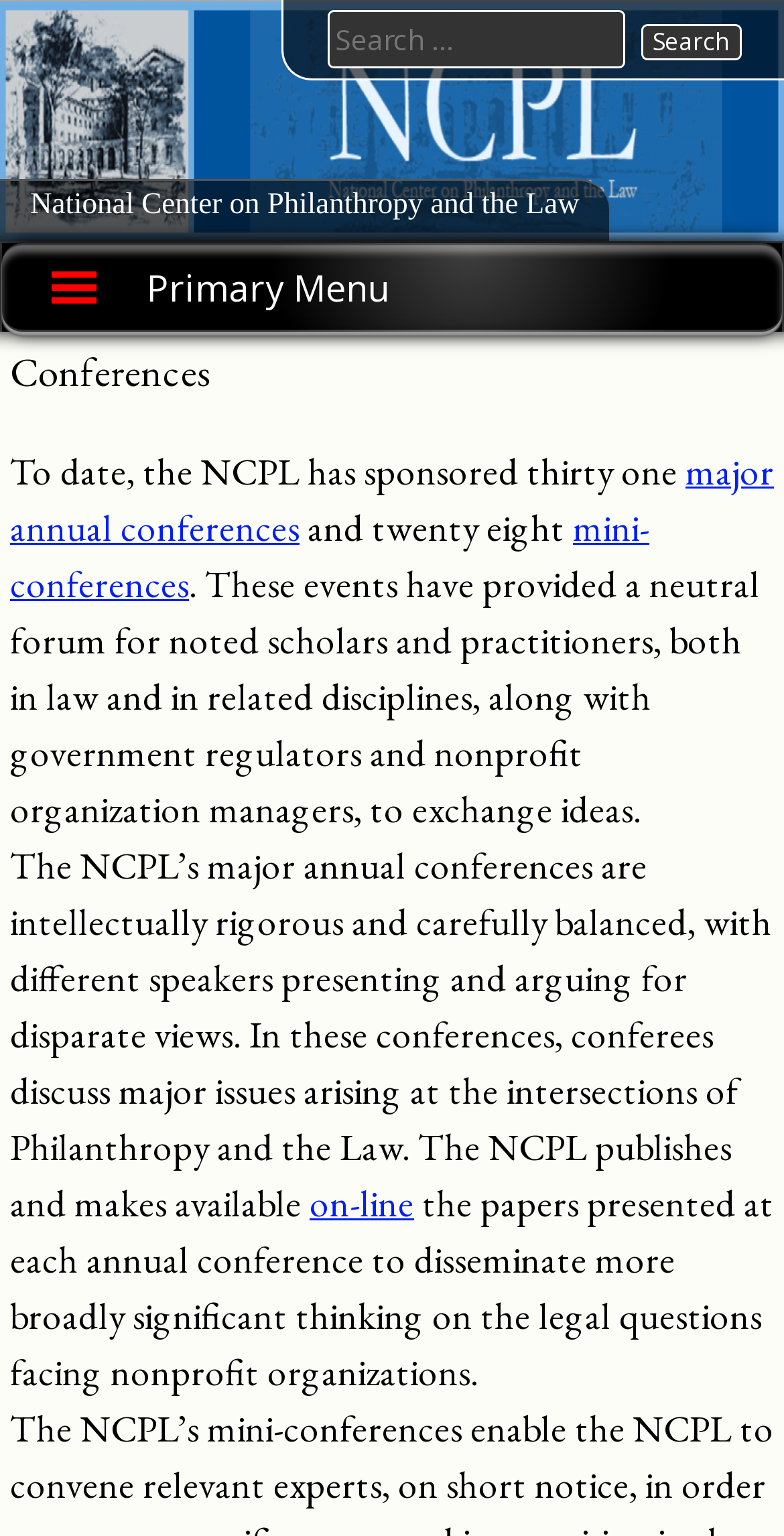What type of events does the NCPL sponsor besides major annual conferences?
Look at the image and respond with a one-word or short phrase answer.

mini-conferences